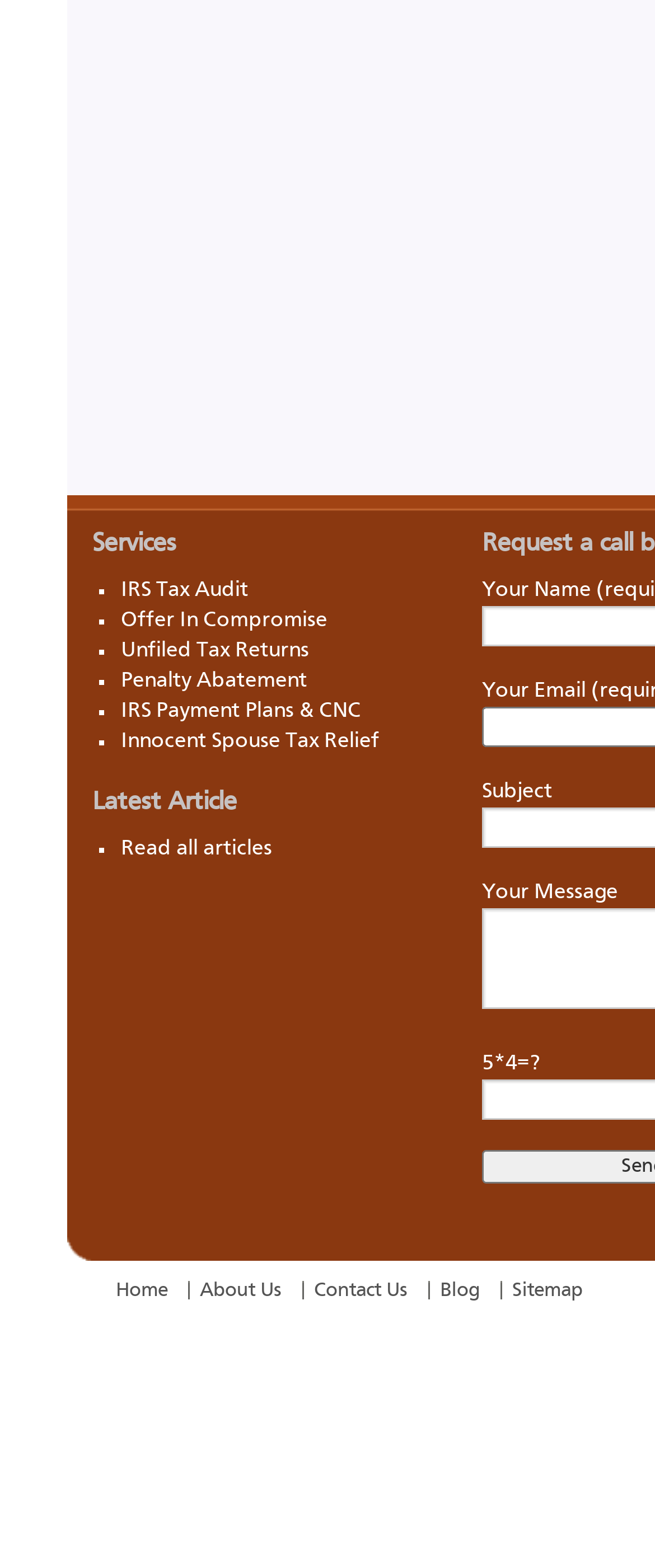Determine the bounding box coordinates of the area to click in order to meet this instruction: "Read all articles".

[0.184, 0.534, 0.428, 0.548]